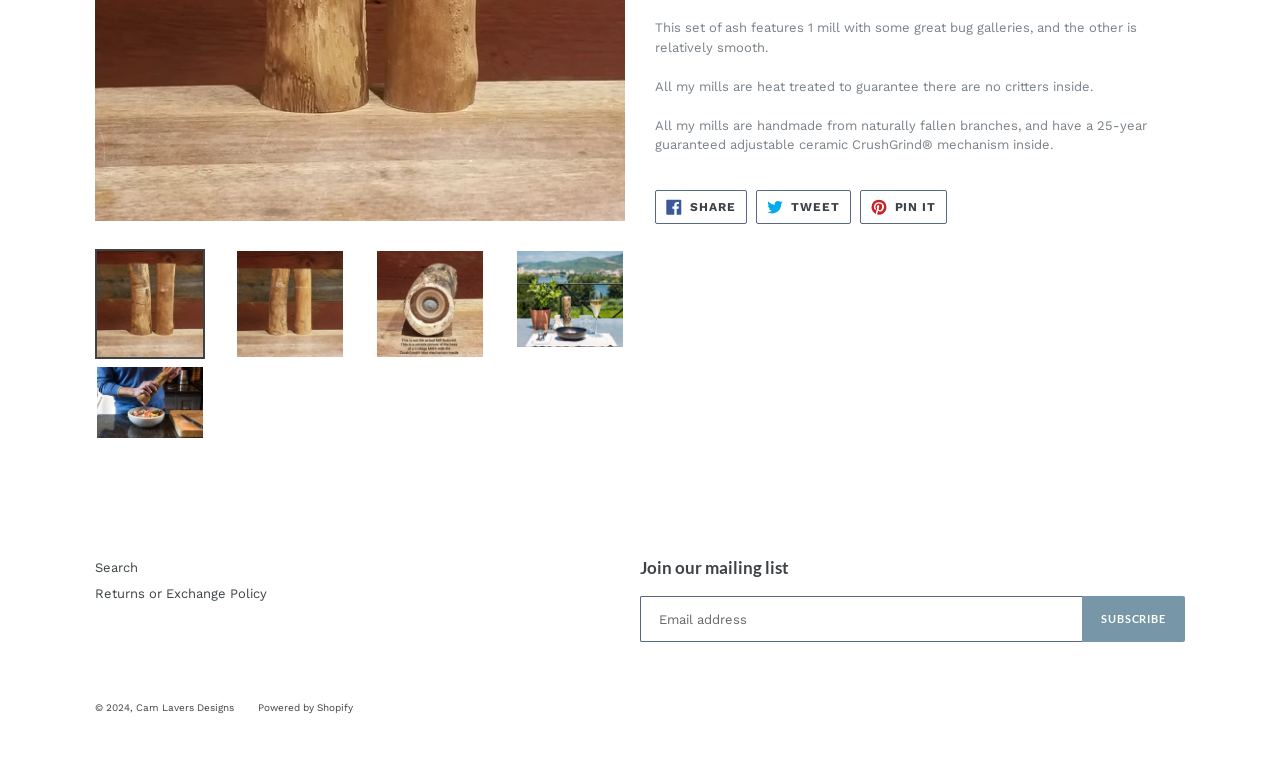Determine the bounding box for the described UI element: "Subscribe".

[0.845, 0.772, 0.926, 0.832]